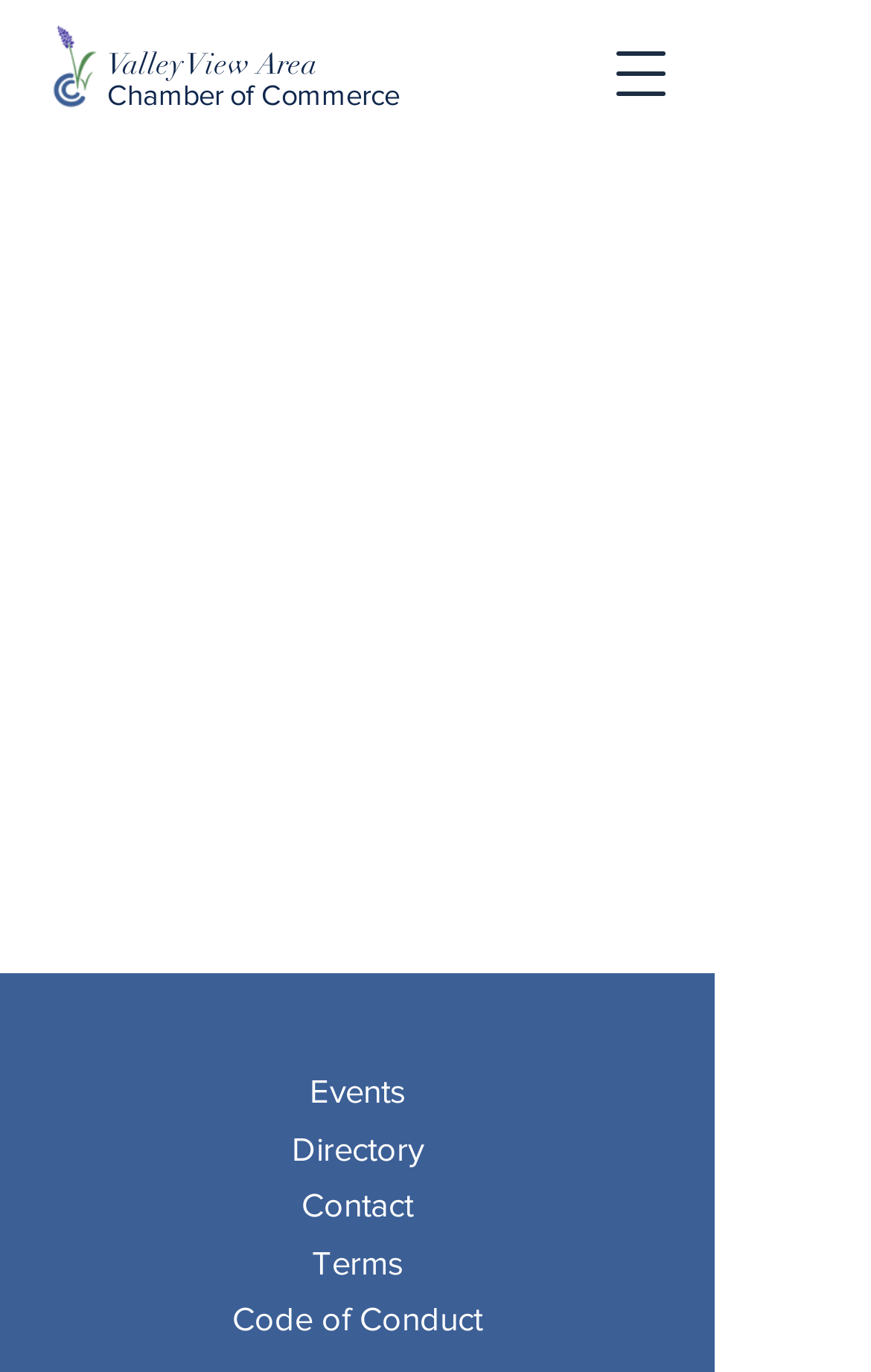Pinpoint the bounding box coordinates for the area that should be clicked to perform the following instruction: "Contact us".

[0.346, 0.864, 0.474, 0.892]